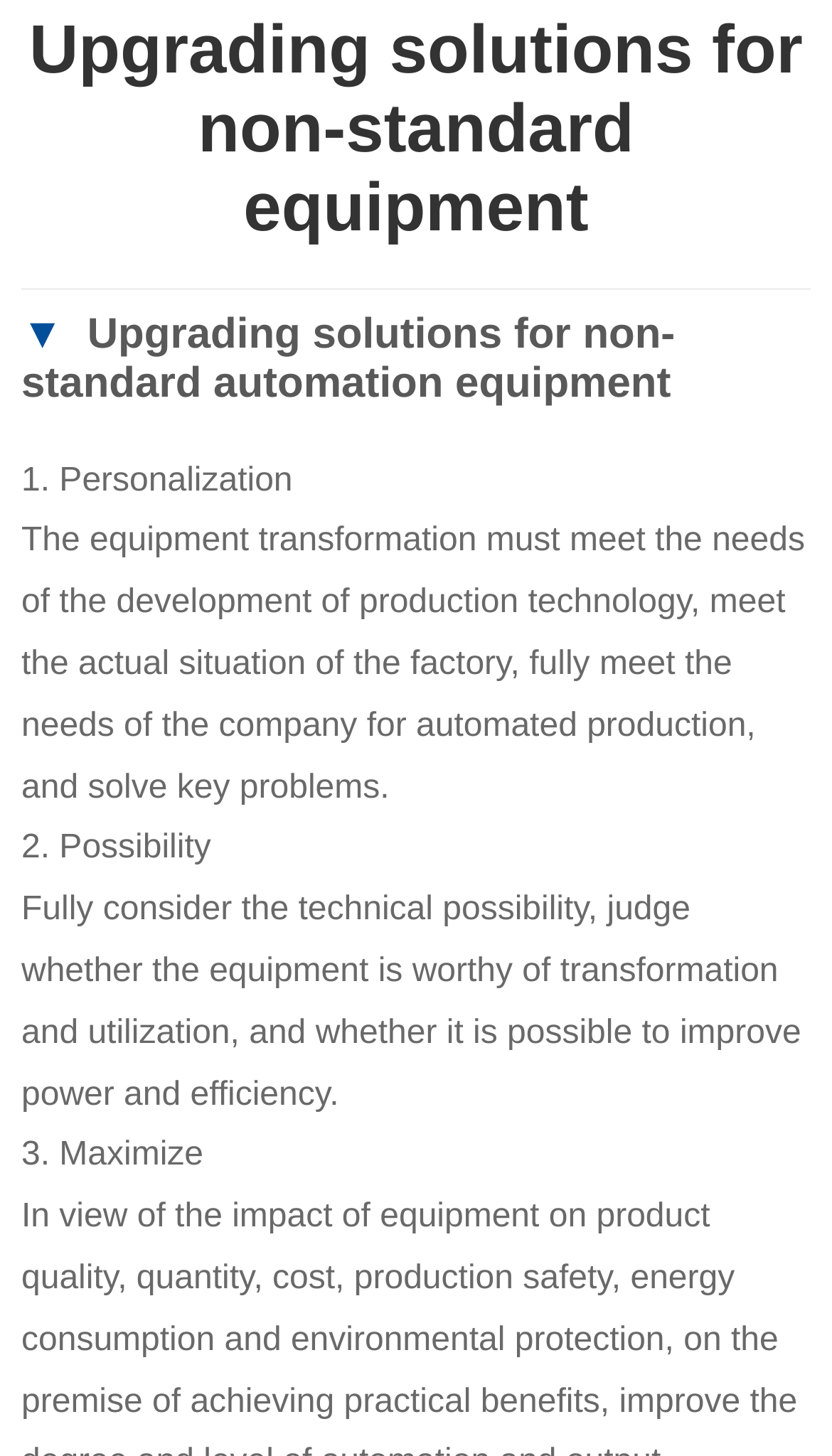Provide the bounding box coordinates of the HTML element this sentence describes: "Honor". The bounding box coordinates consist of four float numbers between 0 and 1, i.e., [left, top, right, bottom].

[0.1, 0.08, 0.9, 0.139]